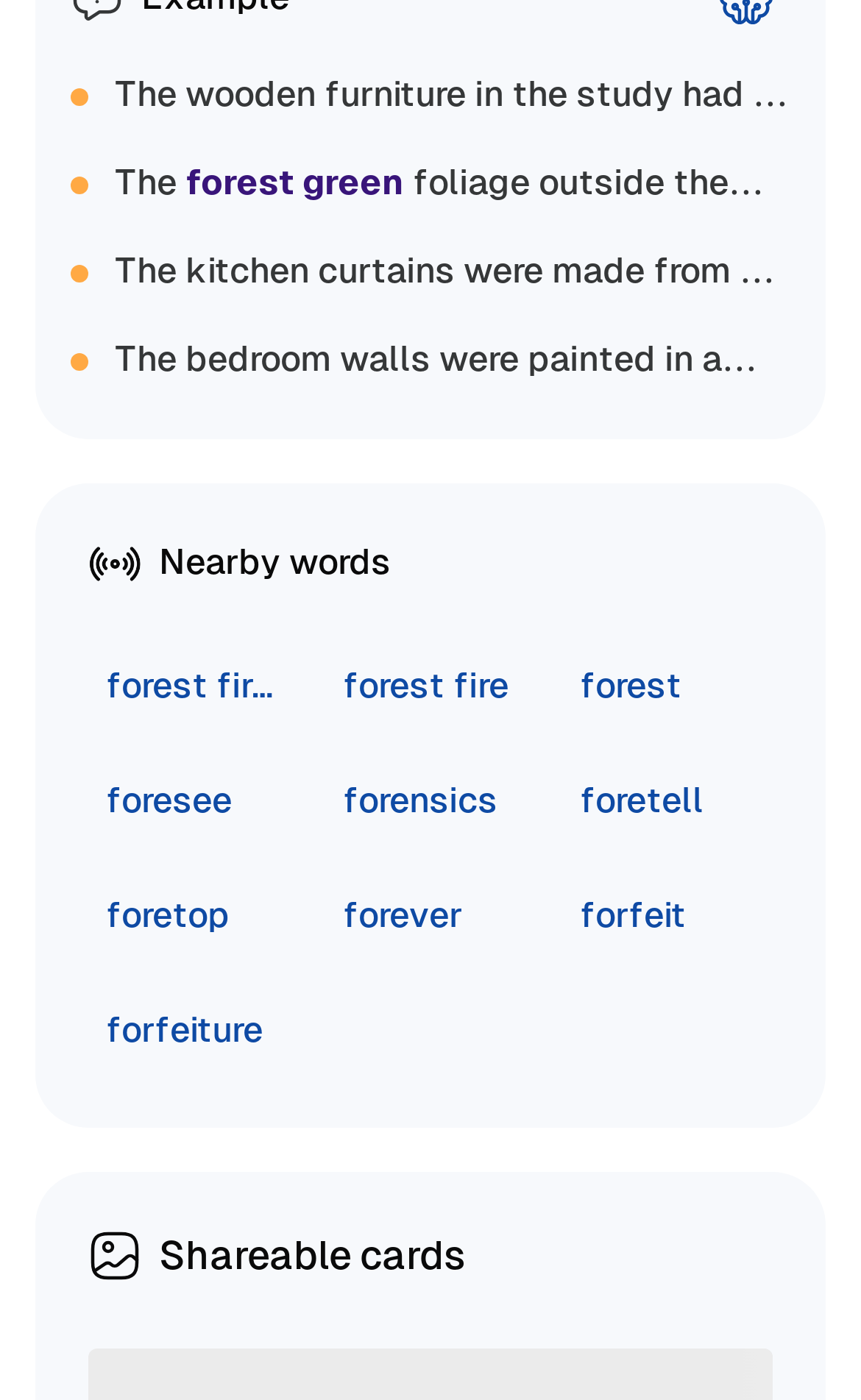Find the bounding box coordinates for the element that must be clicked to complete the instruction: "click on the 'forest fire fighter' link". The coordinates should be four float numbers between 0 and 1, indicated as [left, top, right, bottom].

[0.123, 0.471, 0.326, 0.509]